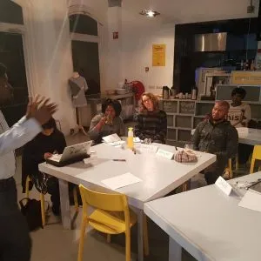Reply to the question with a single word or phrase:
What type of setting is depicted in the image?

Educational